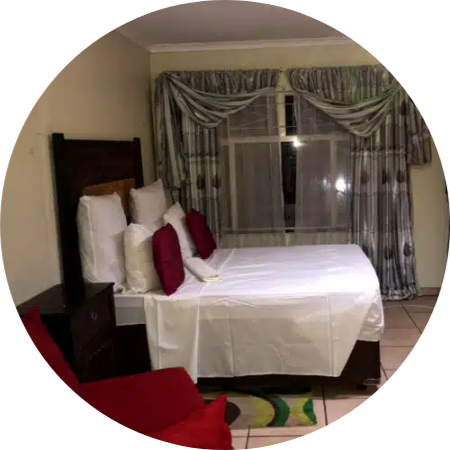What type of wood is the nightstand made of?
Please give a detailed and elaborate answer to the question.

The caption describes the nightstand as 'dark wooden', which indicates the type of wood it is made of.